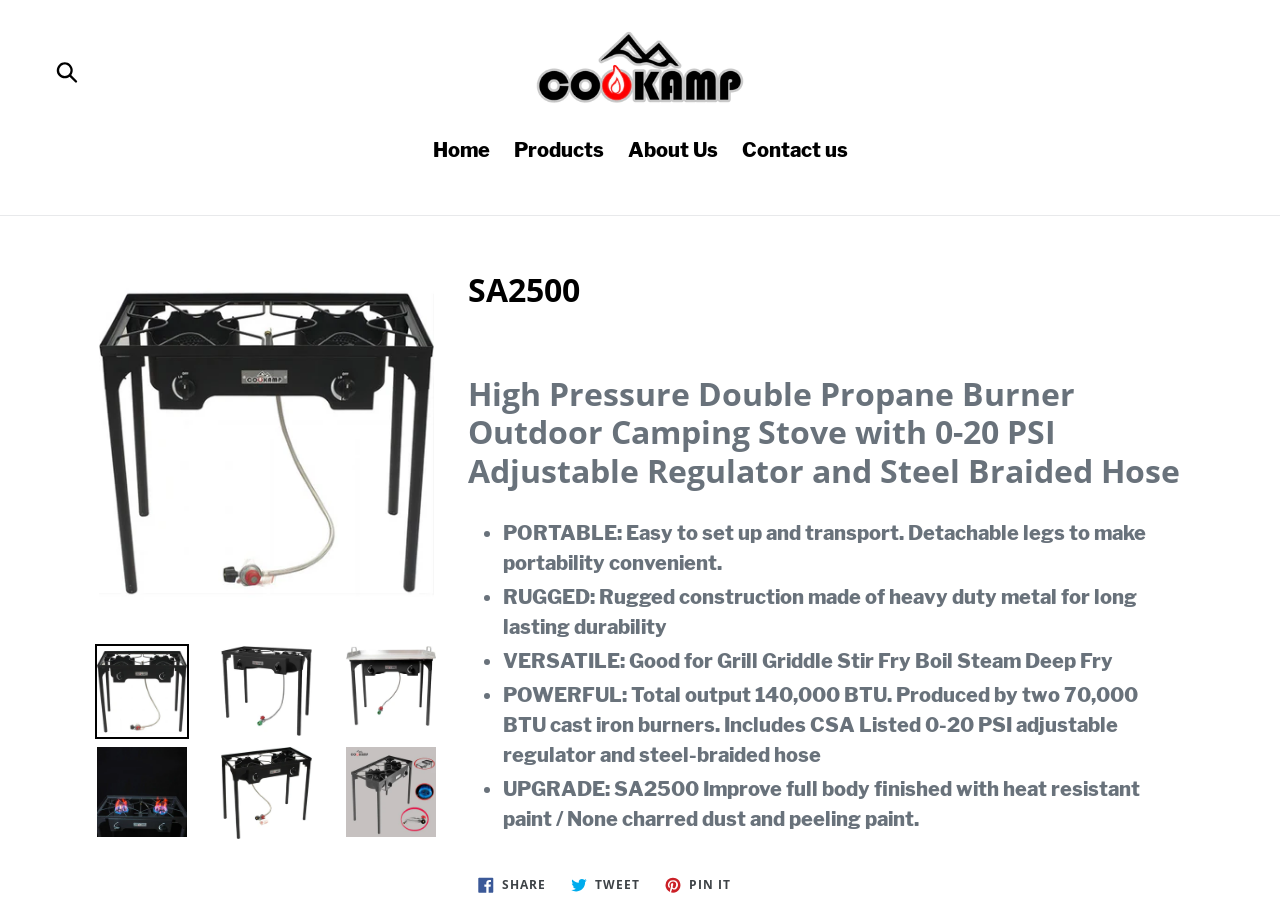Find the bounding box coordinates of the element to click in order to complete the given instruction: "Search for products."

[0.043, 0.052, 0.093, 0.102]